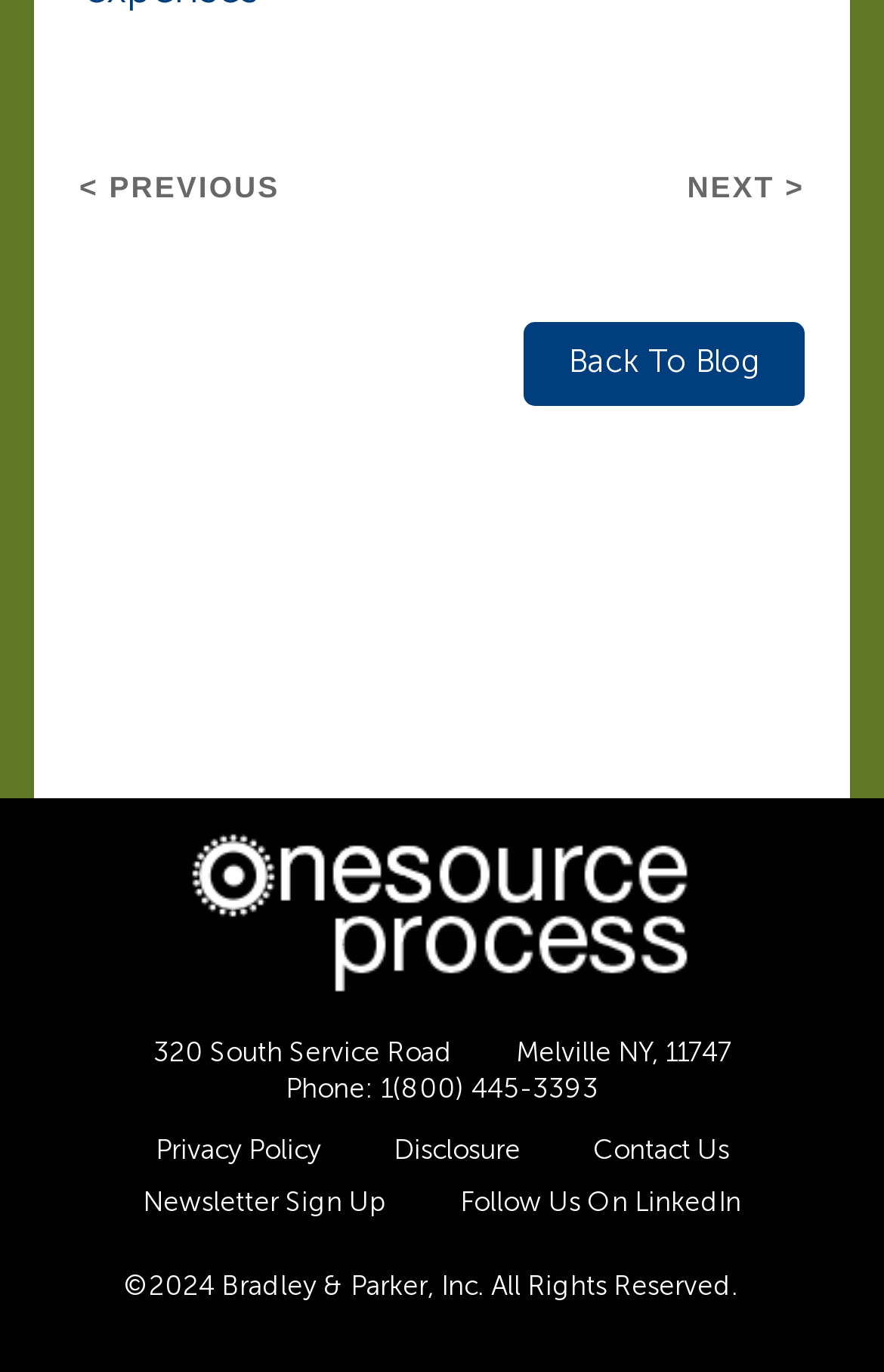What is the company name associated with the logo?
Refer to the image and provide a concise answer in one word or phrase.

Bradley & Parker, Inc.